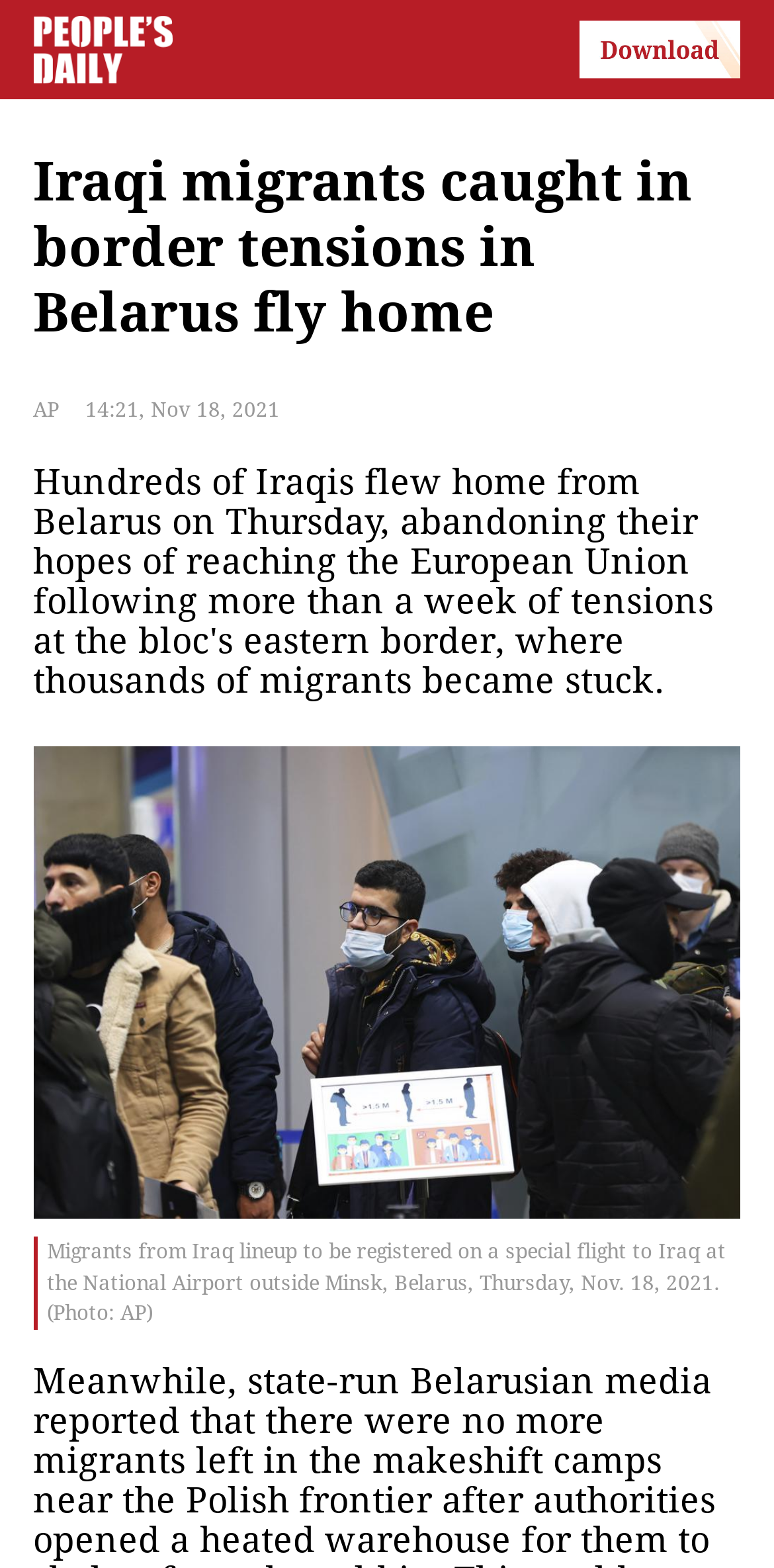Illustrate the webpage with a detailed description.

The webpage appears to be a news article about Iraqi migrants returning home from Belarus. At the top of the page, there is a large image spanning almost the entire width, with a smaller image on the left side, which seems to be a logo for the "People's Daily English language App". 

Below the logo, there is a headline that reads "Iraqi migrants caught in border tensions in Belarus fly home". This headline is followed by the source of the article, "AP", and the timestamp "14:21, Nov 18, 2021". 

Further down the page, there is a large image that takes up most of the width, showing a scene of migrants lining up to be registered on a special flight to Iraq at the National Airport outside Minsk, Belarus. The image is accompanied by a caption that describes the scene. 

There are a total of three images on the page, with two of them being decorative or functional, and one being a news photo. The text on the page is organized in a clear and readable manner, with a clear hierarchy of headings and paragraphs.